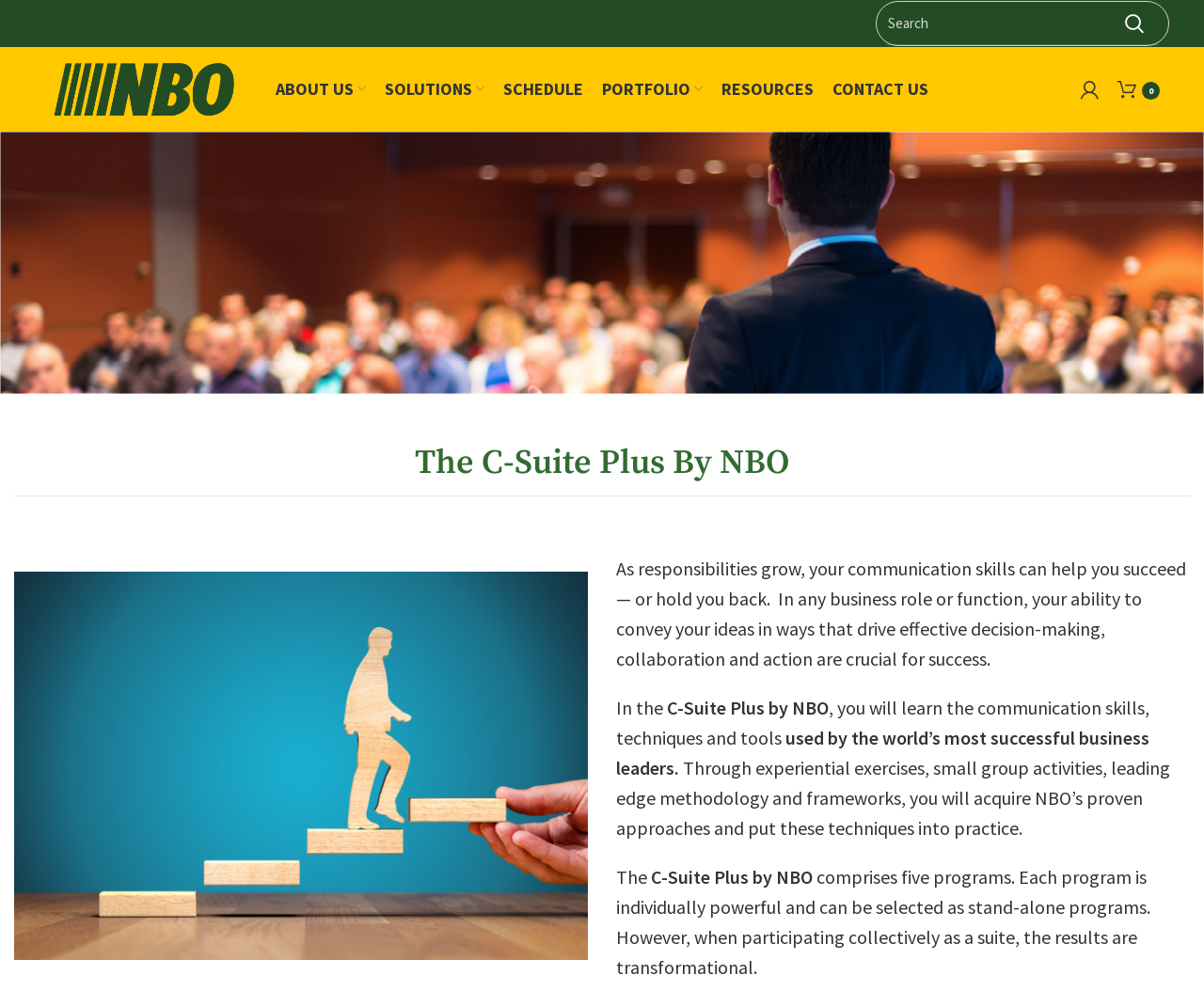Please identify the bounding box coordinates of the region to click in order to complete the given instruction: "Search for something". The coordinates should be four float numbers between 0 and 1, i.e., [left, top, right, bottom].

[0.736, 0.002, 0.962, 0.046]